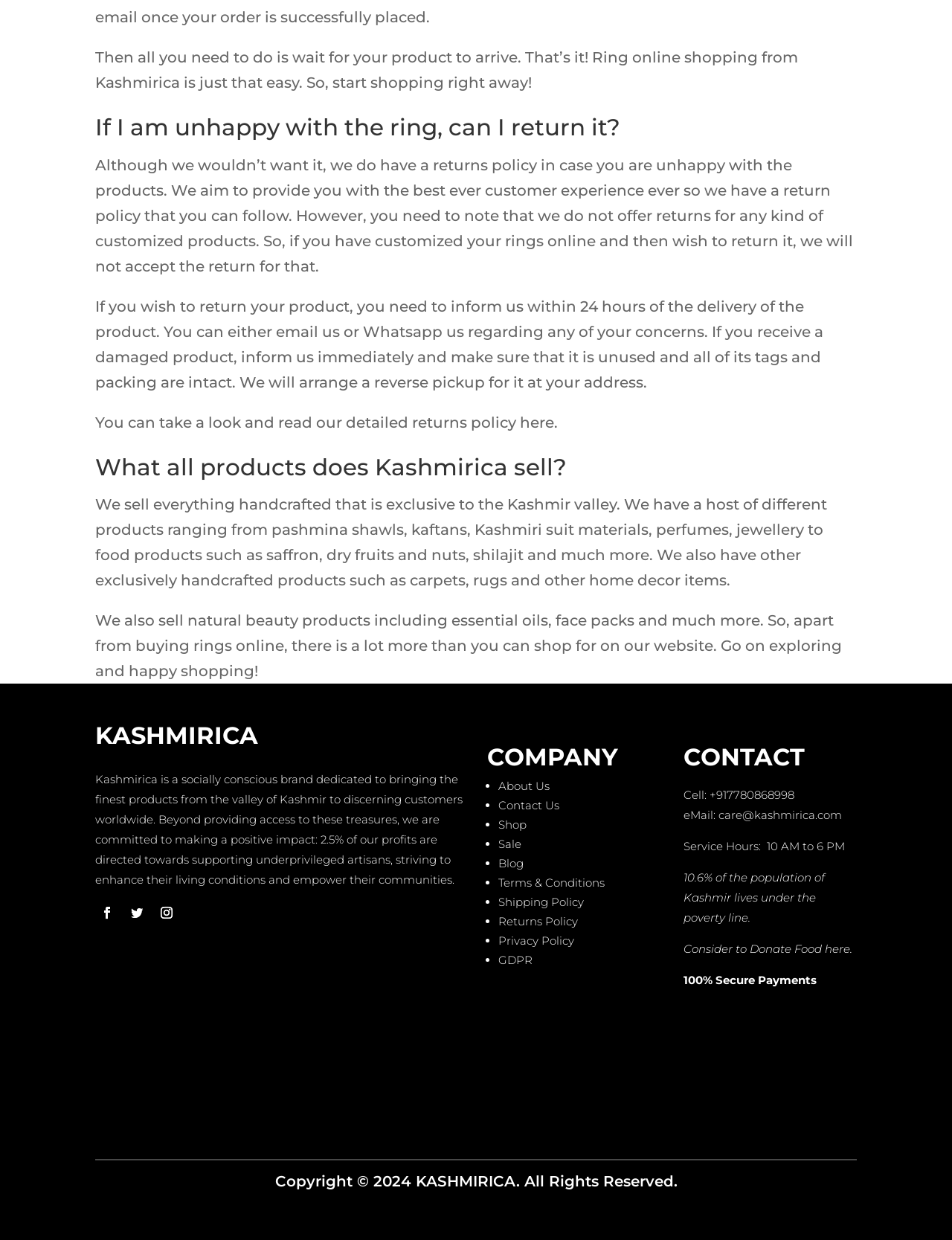What is the contact number for Kashmirica?
We need a detailed and meticulous answer to the question.

The contact number is mentioned in the 'CONTACT' section of the webpage, which is Cell: +917780868998.